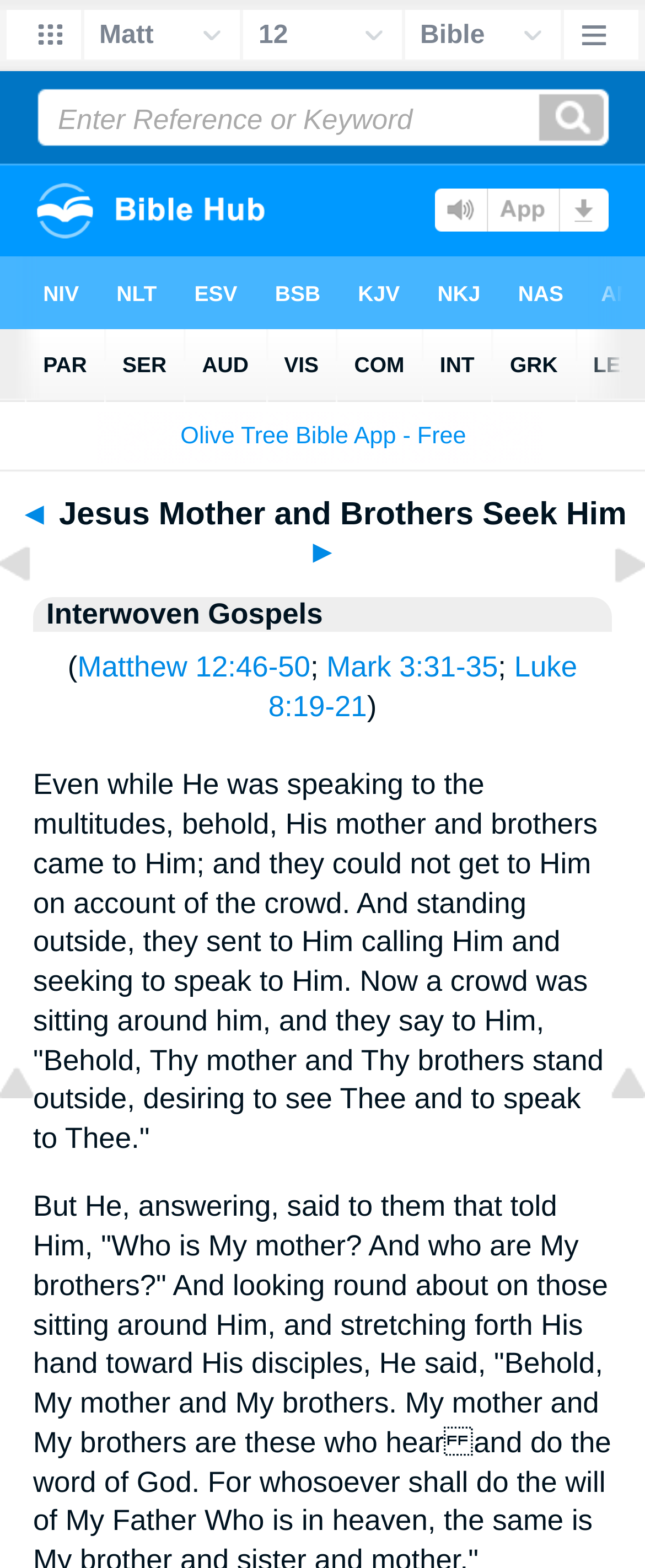Give an extensive and precise description of the webpage.

The webpage appears to be a biblical study resource, specifically focused on the Interwoven Gospels. At the top, there is a title "The Interwoven Gospels: Jesus' Mother and Brothers Seek Him". 

Below the title, there is a navigation section with two iframes, one on the left and one on the right, taking up almost the entire width of the page. 

Underneath the navigation section, there is a main content area with a breadcrumb trail "Bible > Interwoven Gospels" on the top left. 

Below the breadcrumb trail, there is a section with a title "Jesus Mother and Brothers Seek Him" flanked by navigation links "◄" and "►". This section contains a passage of scripture from Matthew 12:46-50, Mark 3:31-35, and Luke 8:19-21, with links to each of these passages. 

On the left side of this section, there is a link "The Scribes and Pharisees Seek a Sign" accompanied by an image, and on the right side, there is a link "Jesus Teaching by Parables Parable of the Sower" also accompanied by an image. 

At the bottom of the page, there are two "Top of Page" links, one on the left and one on the right, each accompanied by an image.